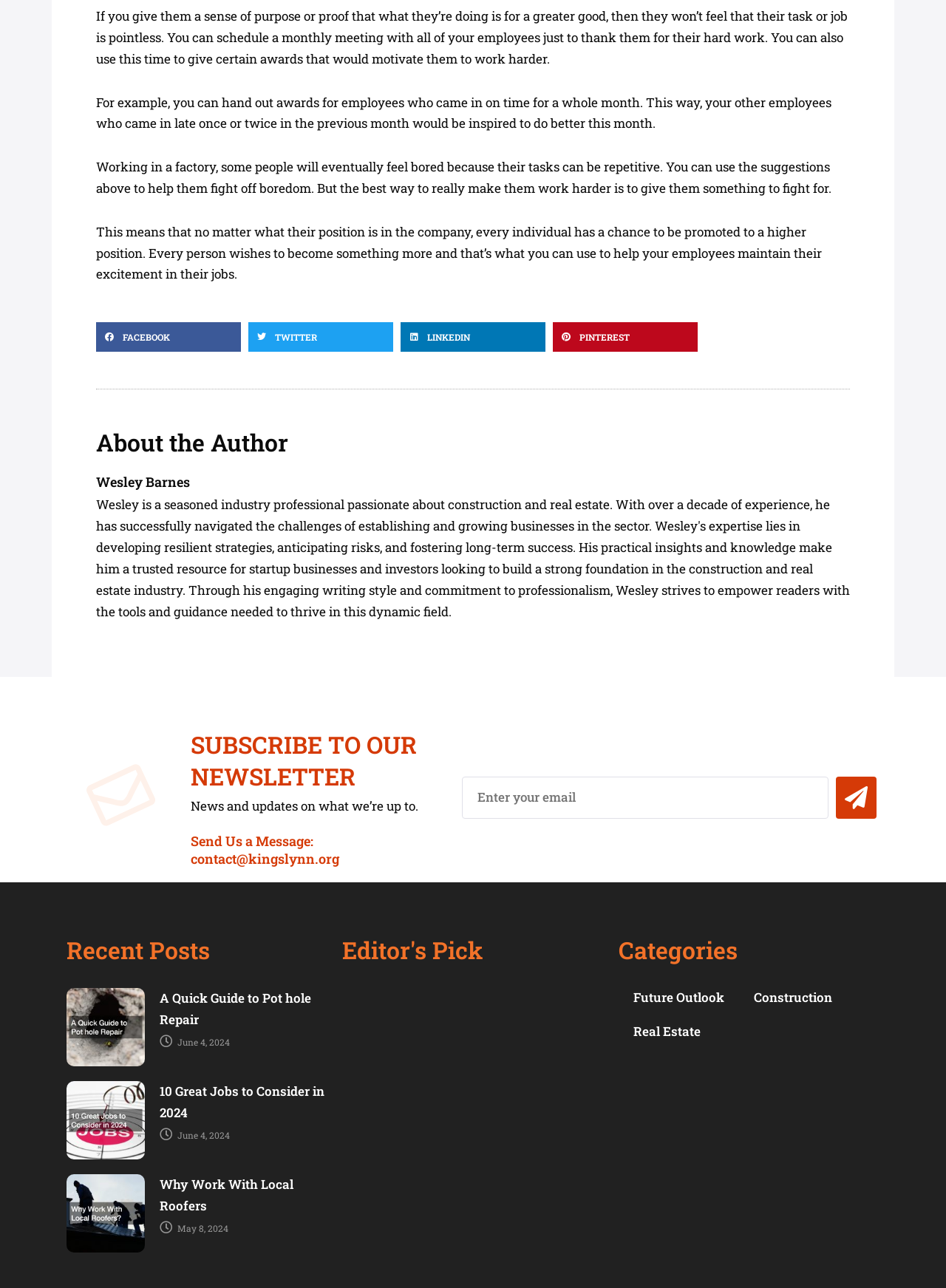Provide the bounding box coordinates of the area you need to click to execute the following instruction: "Read the article 'A Quick Guide to Pot hole Repair'".

[0.07, 0.767, 0.153, 0.828]